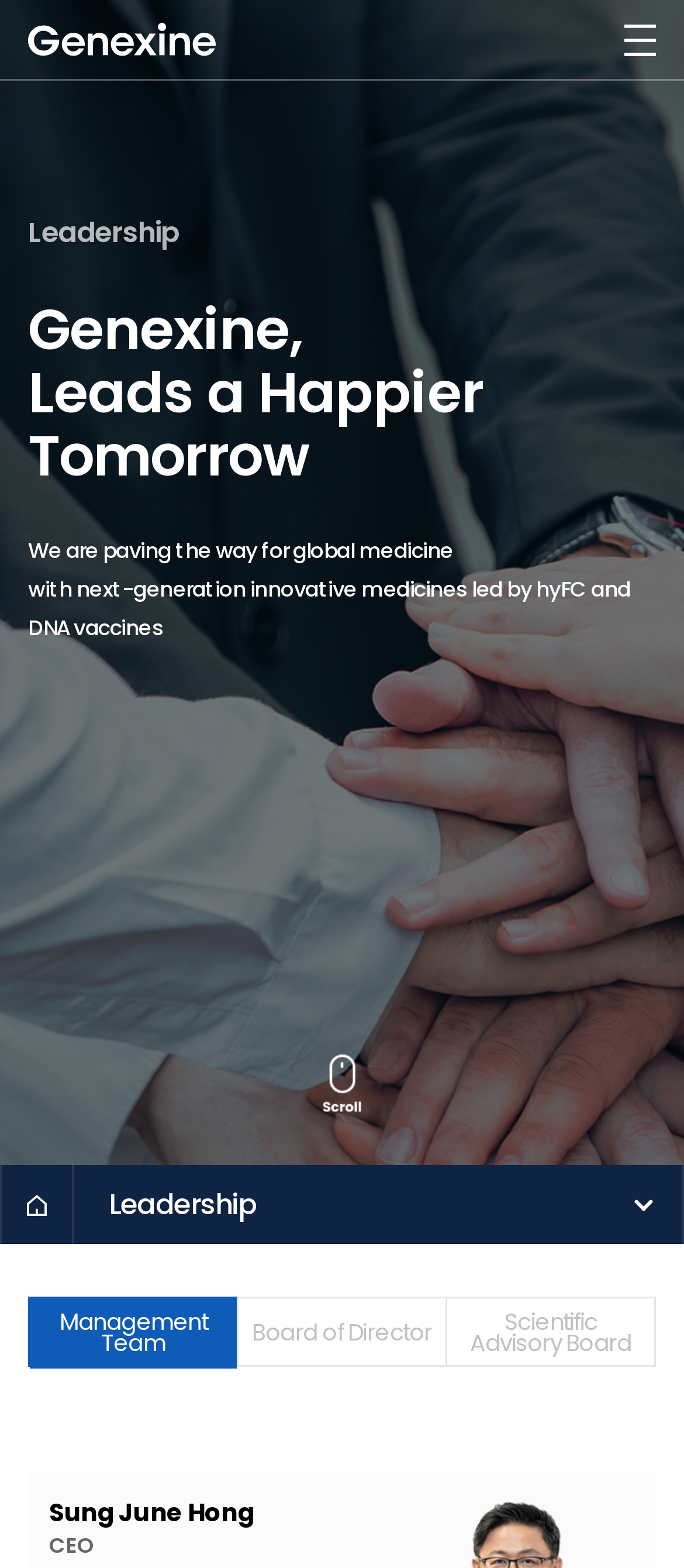Find the bounding box coordinates corresponding to the UI element with the description: "Scientific Advisory Board". The coordinates should be formatted as [left, top, right, bottom], with values as floats between 0 and 1.

[0.654, 0.828, 0.956, 0.873]